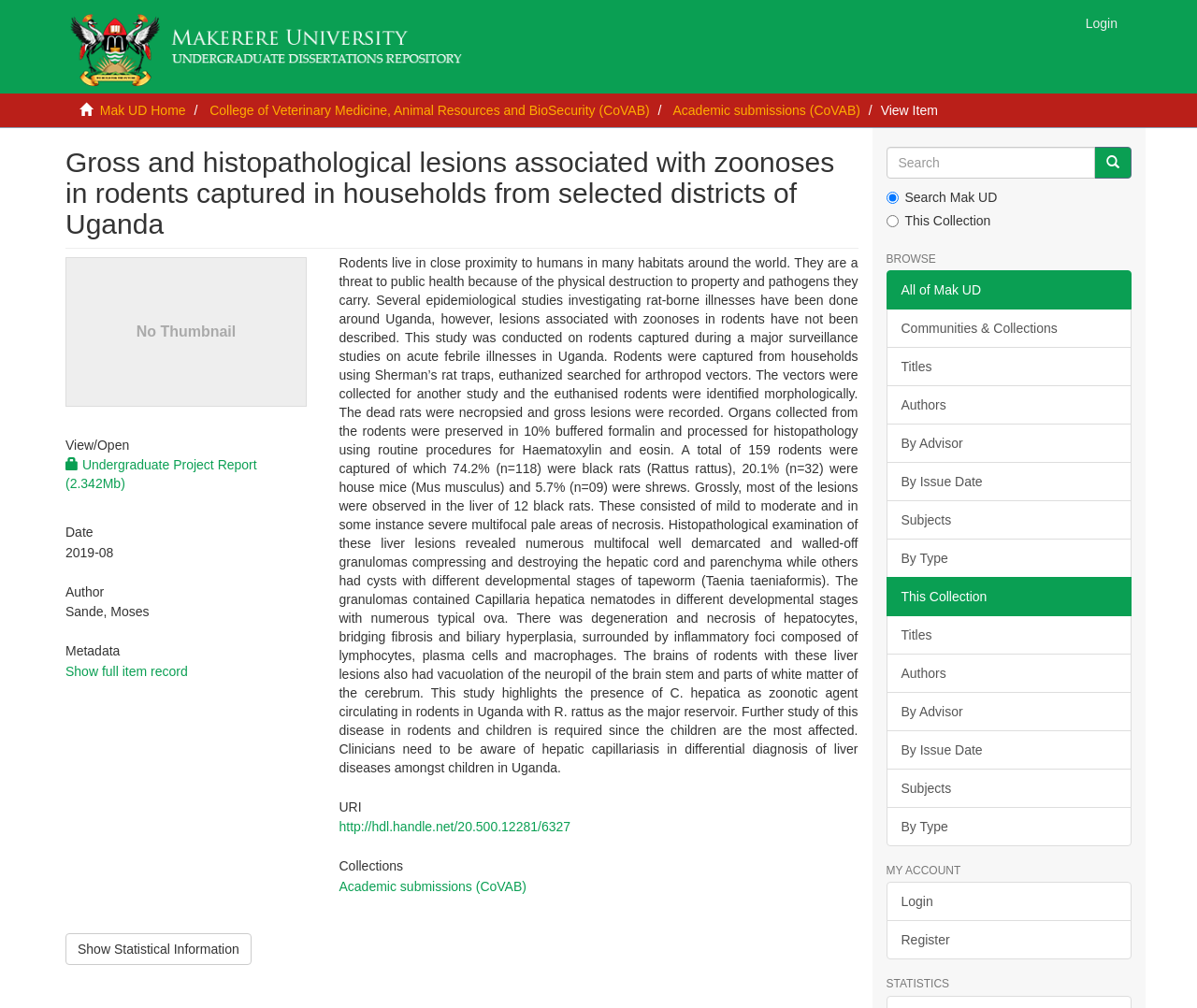Given the element description "Titles" in the screenshot, predict the bounding box coordinates of that UI element.

[0.74, 0.344, 0.945, 0.383]